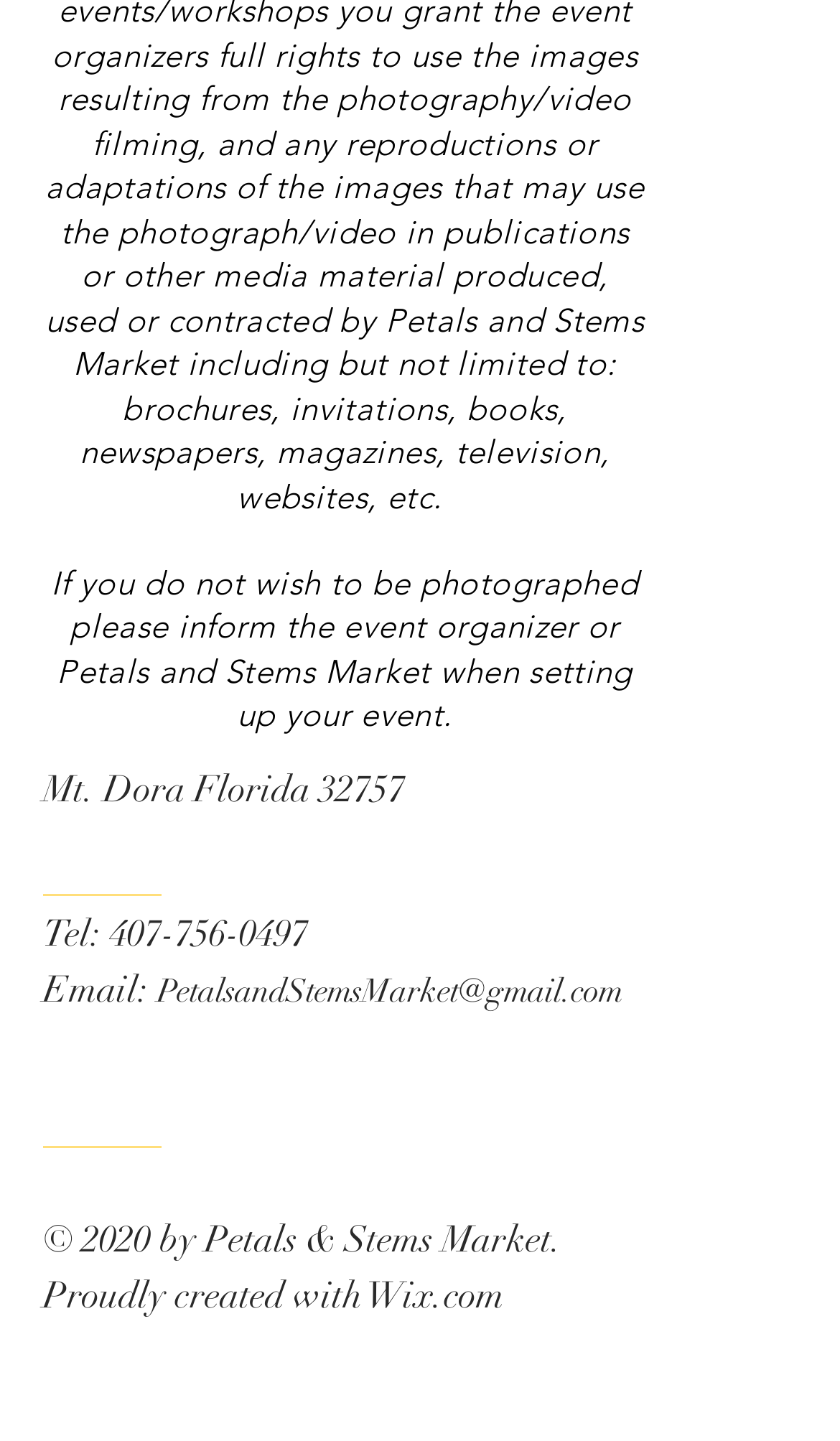Answer the question using only one word or a concise phrase: What platform was used to create the website?

Wix.com